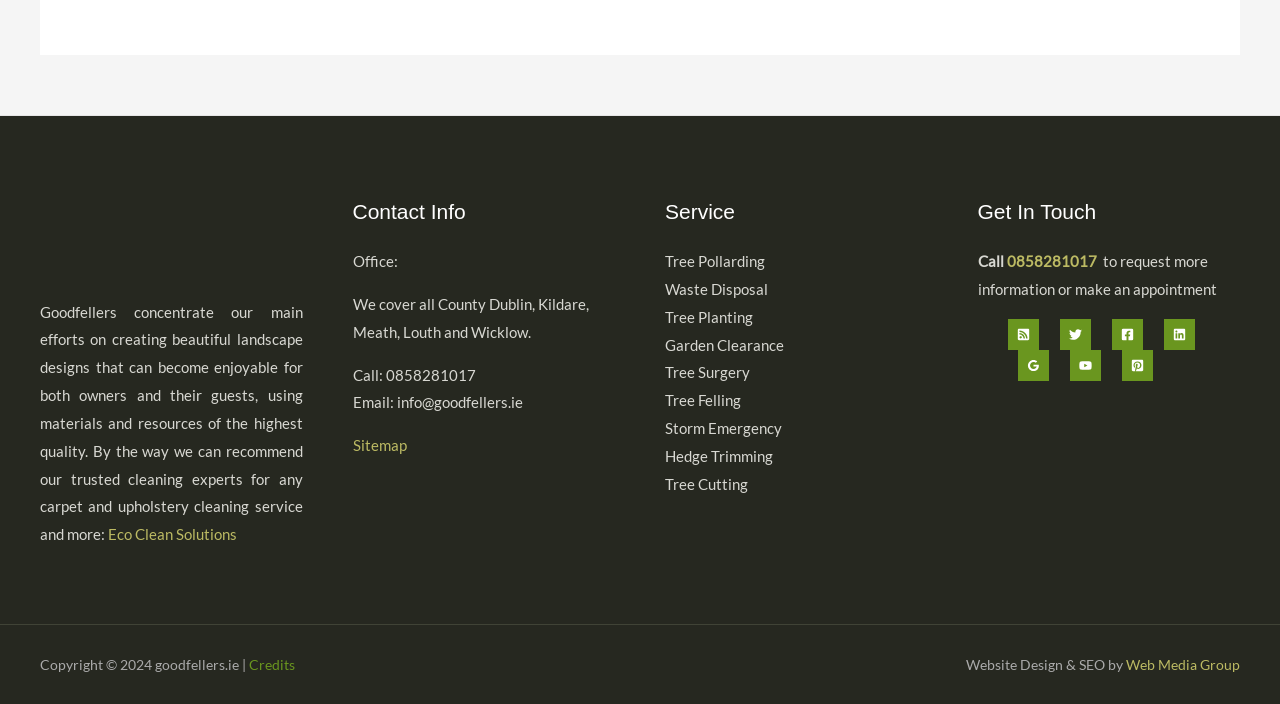How many social media links are provided in the footer?
Please provide a detailed answer to the question.

There are 6 social media links provided in the footer section of the webpage, including links to RSS, Twitter, Facebook, Linkedin, Google, and YouTube.